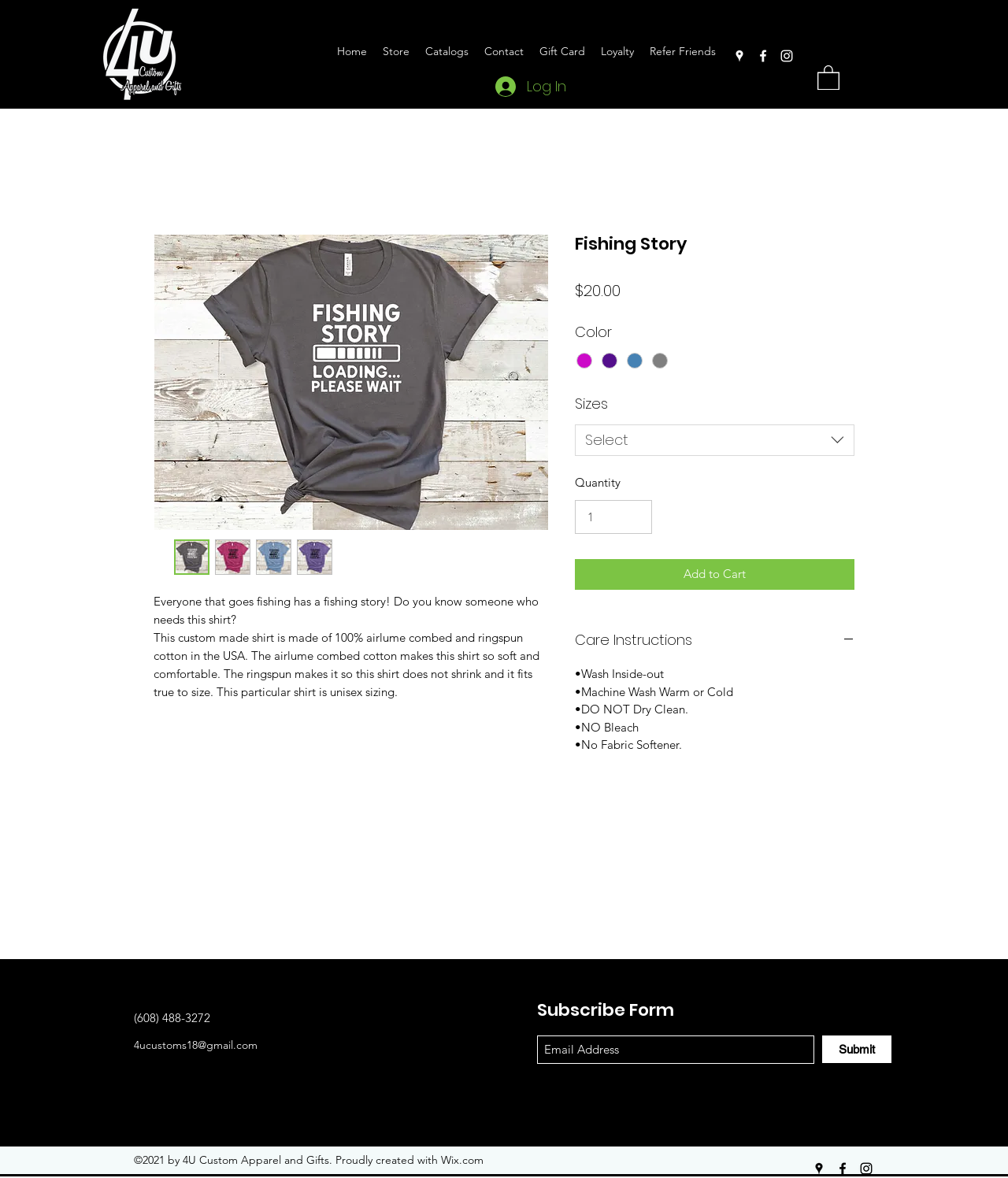Please specify the bounding box coordinates of the clickable region necessary for completing the following instruction: "Visit the Healthbox New Zealand Facebook page". The coordinates must consist of four float numbers between 0 and 1, i.e., [left, top, right, bottom].

None